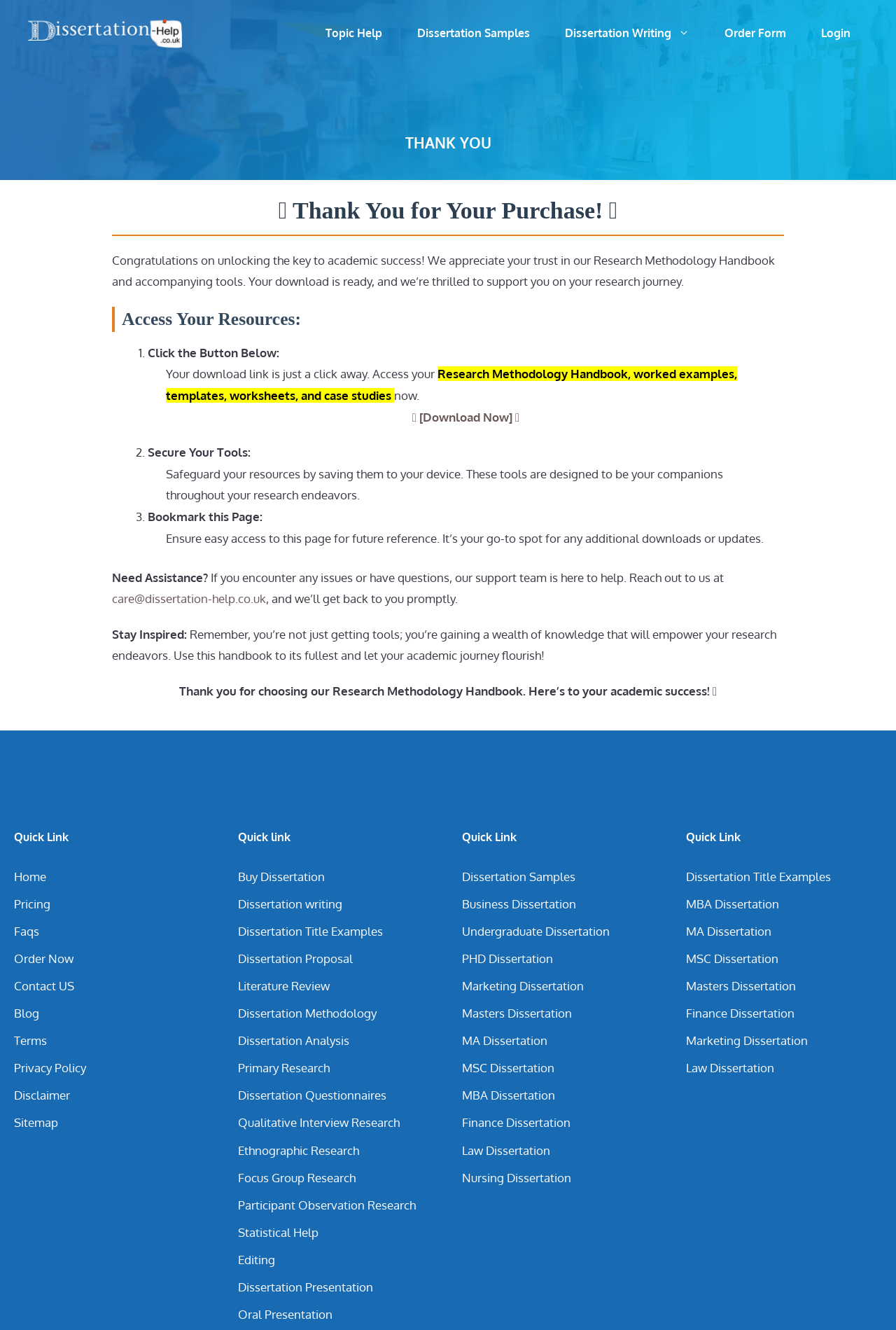Determine the bounding box coordinates of the region I should click to achieve the following instruction: "Access the 'Topic Help' page". Ensure the bounding box coordinates are four float numbers between 0 and 1, i.e., [left, top, right, bottom].

[0.344, 0.011, 0.446, 0.039]